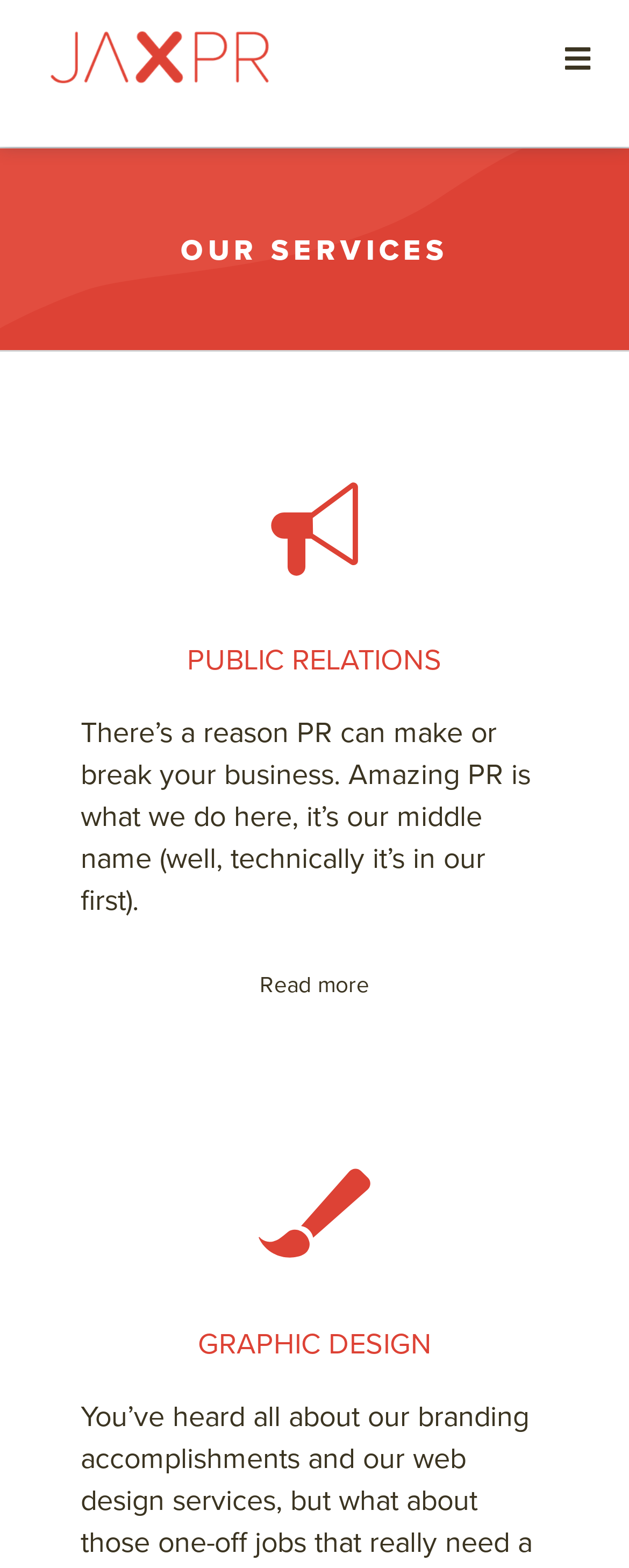Please provide a comprehensive answer to the question based on the screenshot: What is the name of the company?

The company name can be found in the top-left corner of the webpage, where the logo is located. The logo is an image with the text 'JaxPR'.